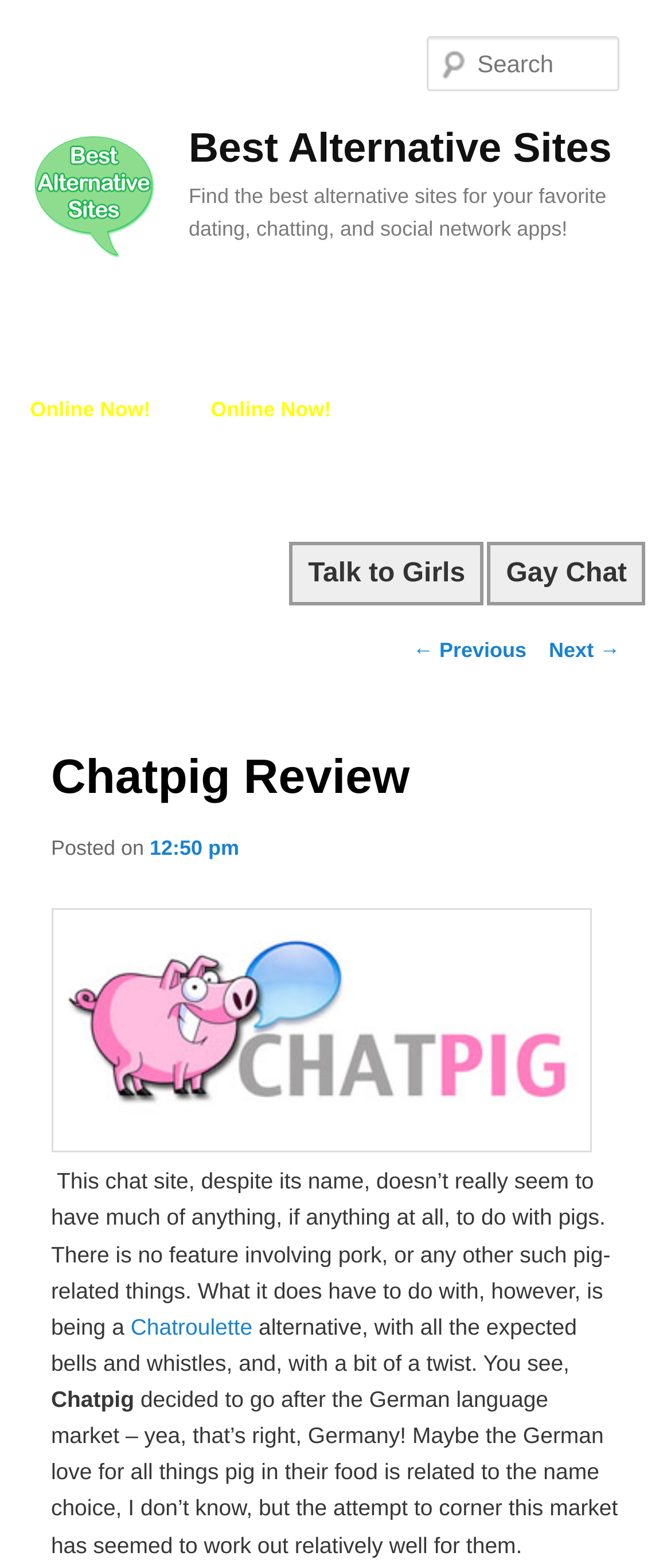What language market is Chatpig targeting?
Answer the question with as much detail as you can, using the image as a reference.

The text 'Chatpig decided to go after the German language market – yea, that’s right, Germany!' indicates that Chatpig is targeting the German language market.